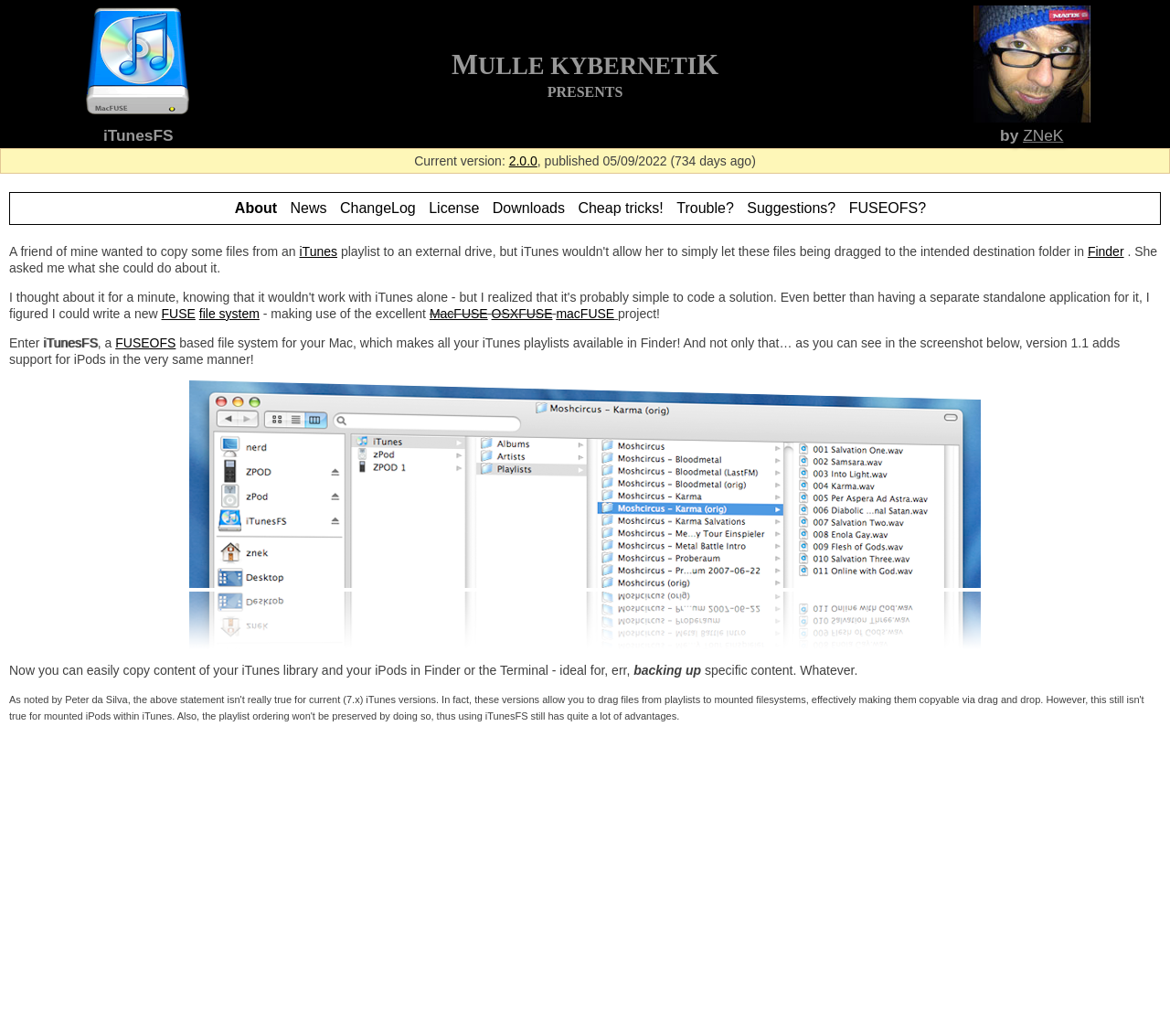Locate the bounding box of the user interface element based on this description: "Cheap tricks!".

[0.494, 0.193, 0.567, 0.208]